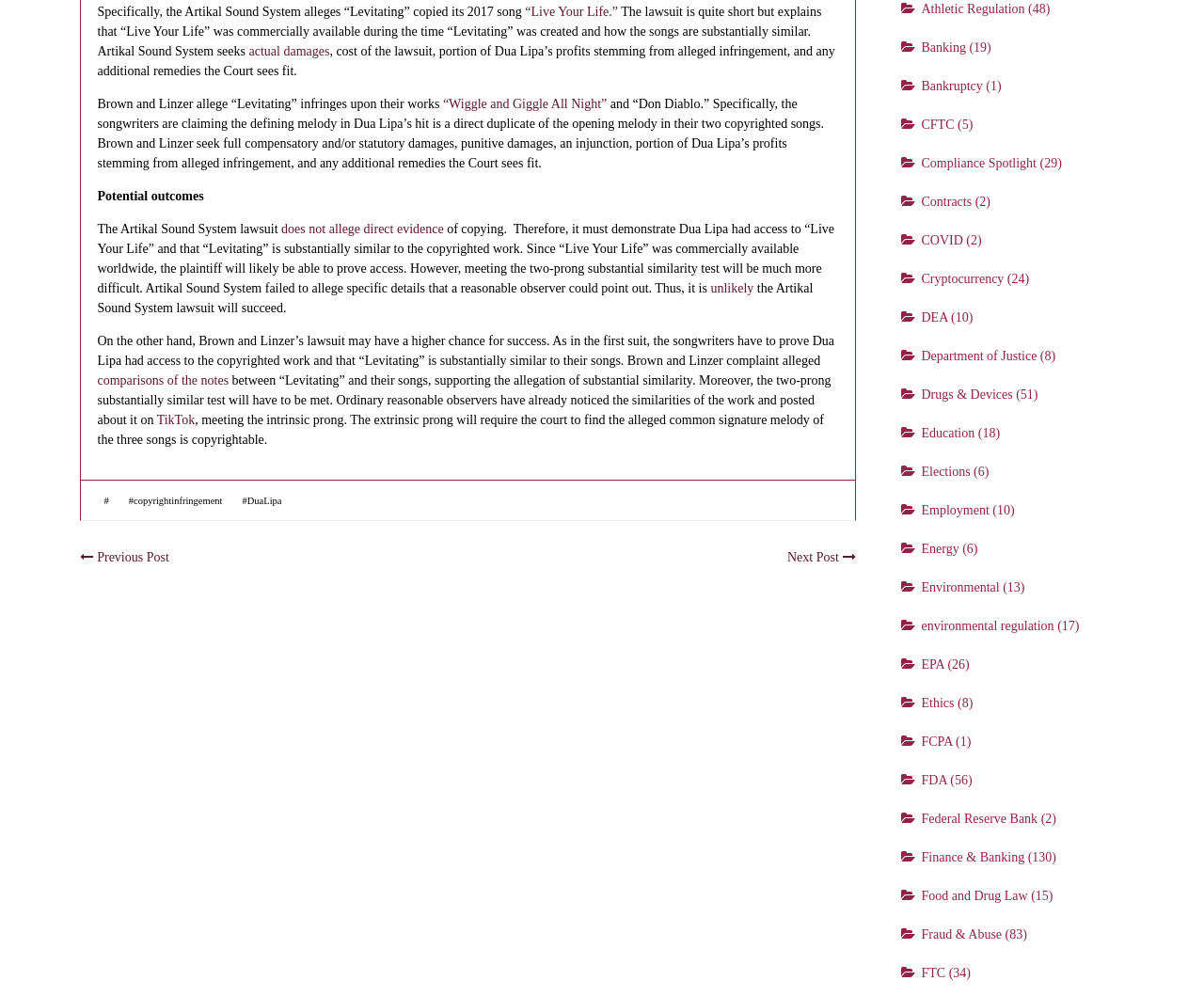Could you indicate the bounding box coordinates of the region to click in order to complete this instruction: "Click on 'Previous post:'".

[0.066, 0.553, 0.14, 0.567]